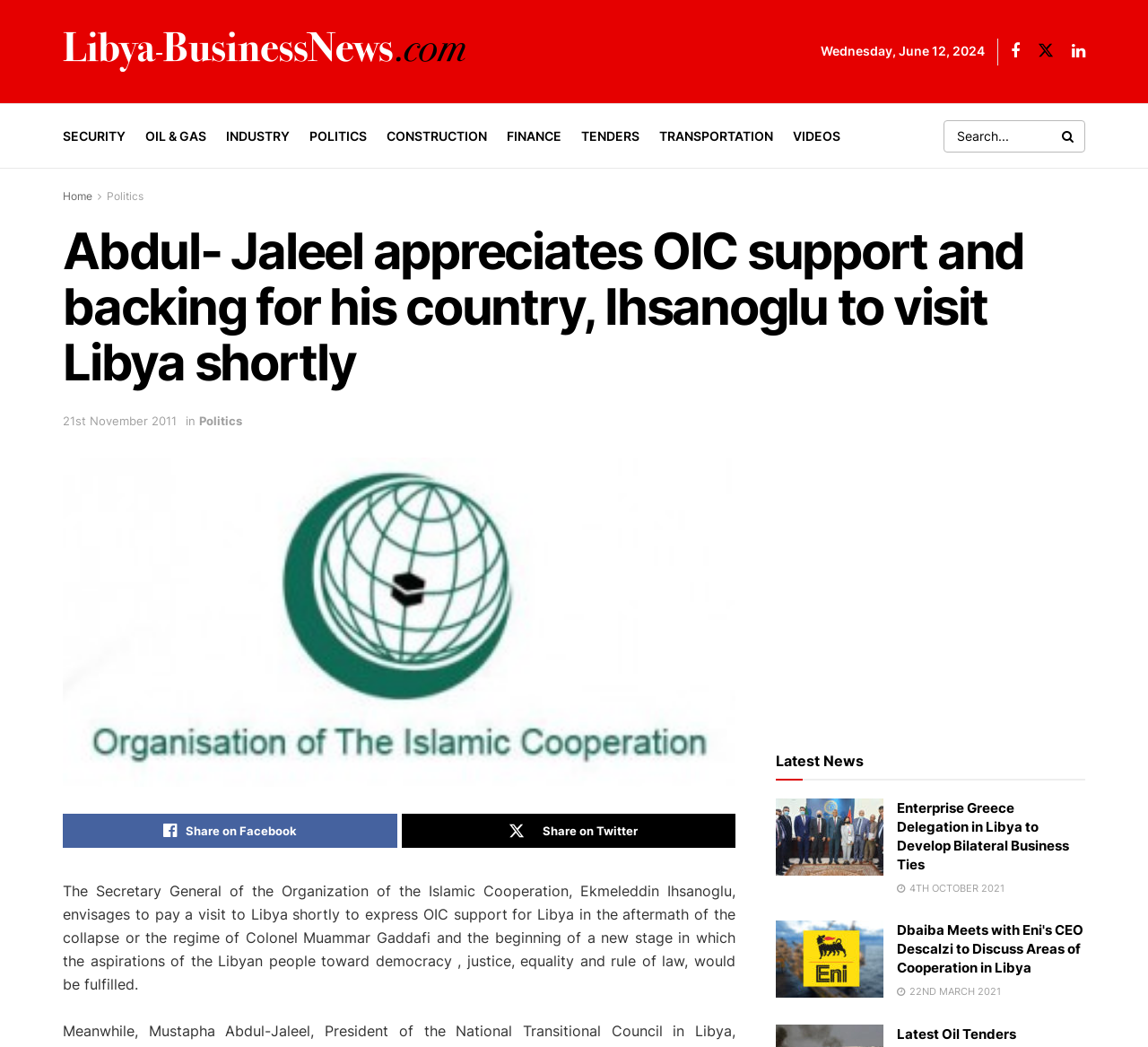What categories of news are available on this webpage?
Please provide a comprehensive answer based on the contents of the image.

I found the categories of news available on this webpage by looking at the links on the top left of the webpage, which are labeled as SECURITY, OIL & GAS, INDUSTRY, POLITICS, CONSTRUCTION, FINANCE, TENDERS, TRANSPORTATION, and VIDEOS.